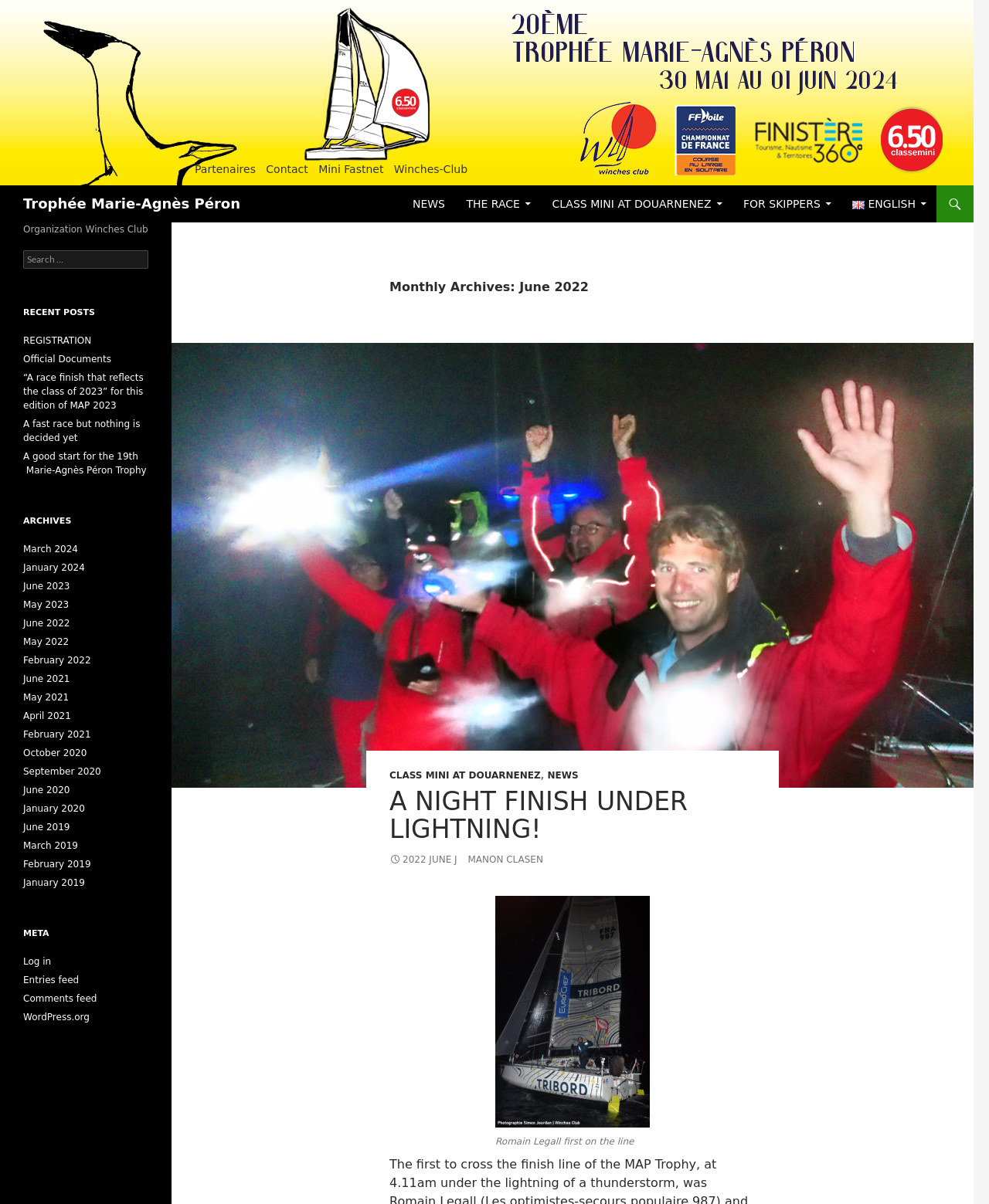Please find the main title text of this webpage.

Trophée Marie-Agnès Péron